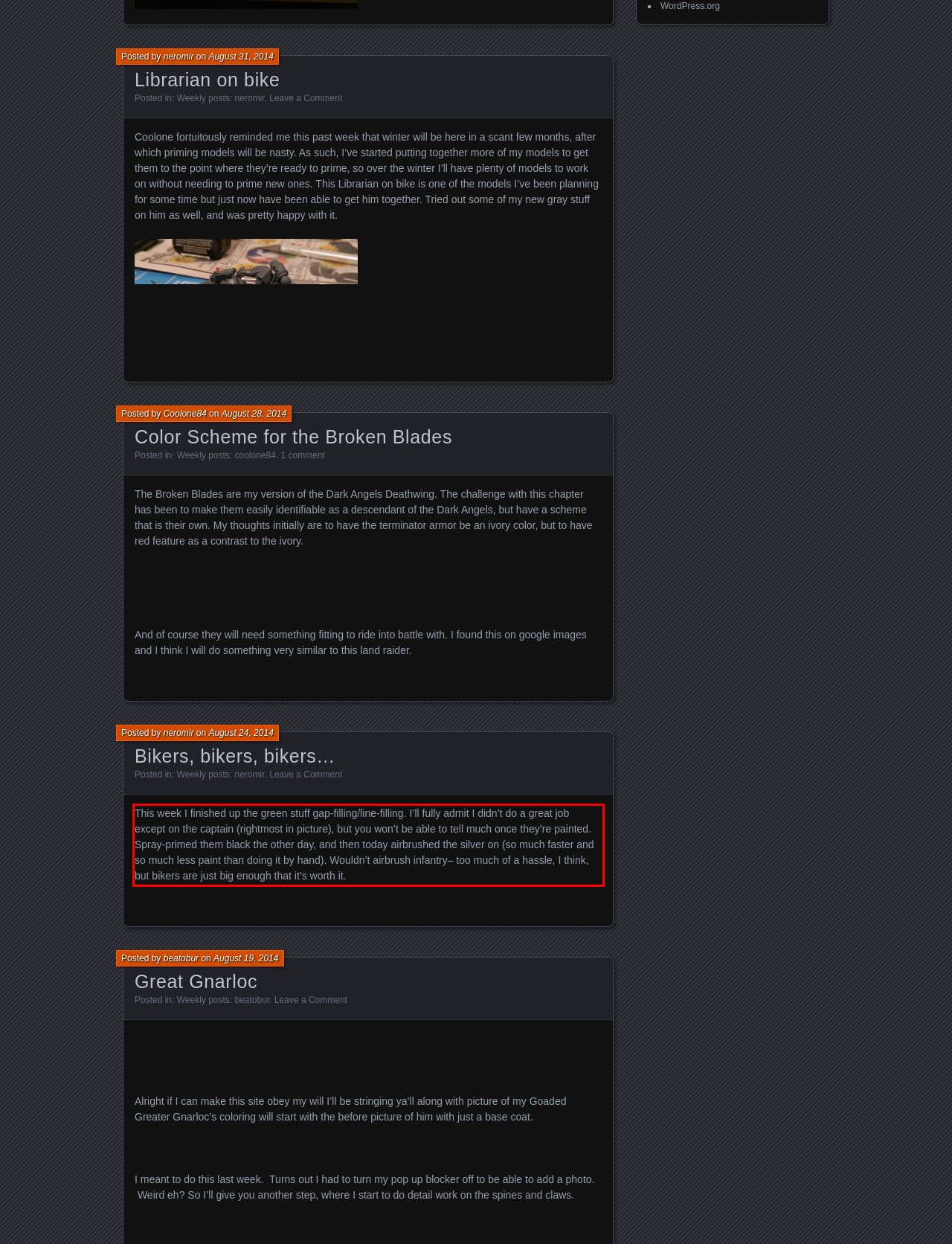Examine the screenshot of the webpage, locate the red bounding box, and perform OCR to extract the text contained within it.

This week I finished up the green stuff gap-filling/line-filling. I’ll fully admit I didn’t do a great job except on the captain (rightmost in picture), but you won’t be able to tell much once they’re painted. Spray-primed them black the other day, and then today airbrushed the silver on (so much faster and so much less paint than doing it by hand). Wouldn’t airbrush infantry– too much of a hassle, I think, but bikers are just big enough that it’s worth it.